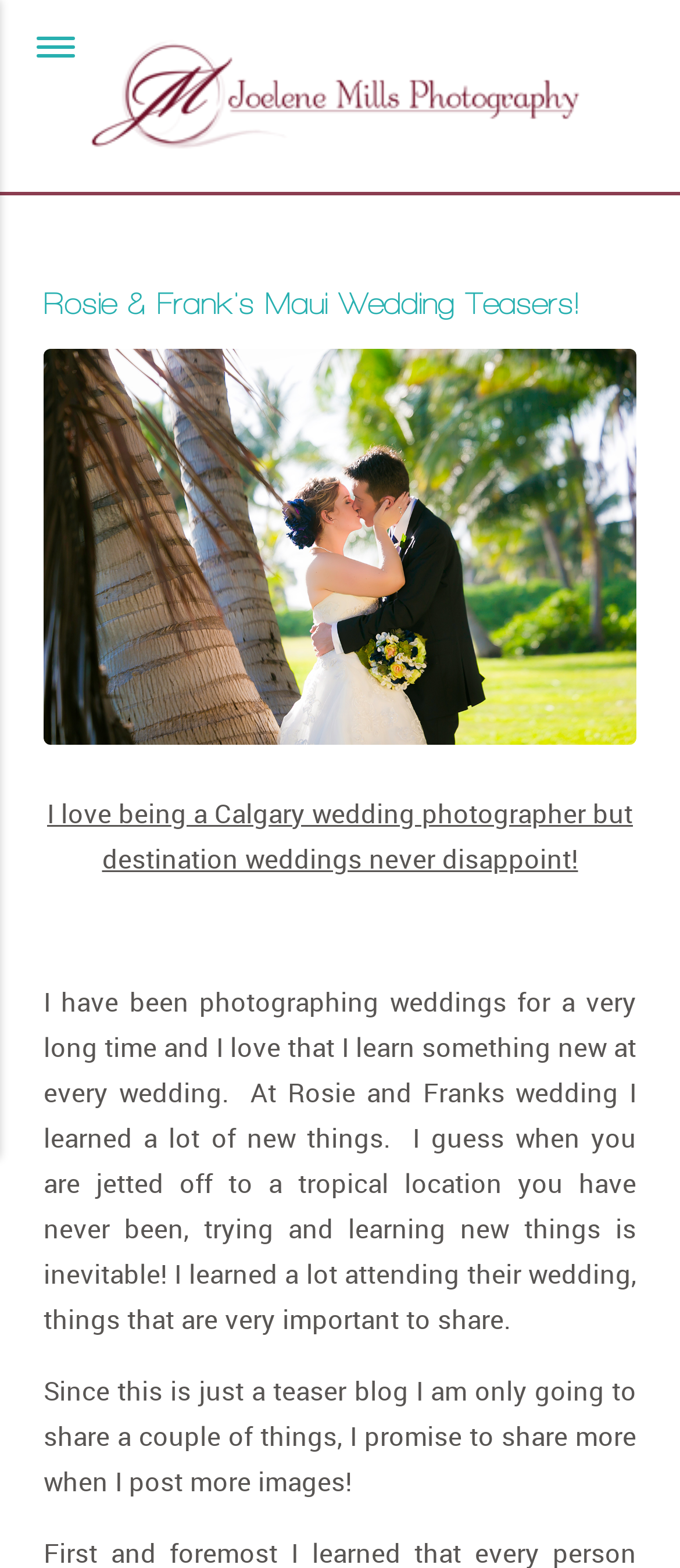What is the author promising to share in the future?
With the help of the image, please provide a detailed response to the question.

The text 'Since this is just a teaser blog I am only going to share a couple of things, I promise to share more when I post more images!' indicates that the author is promising to share more images in the future.